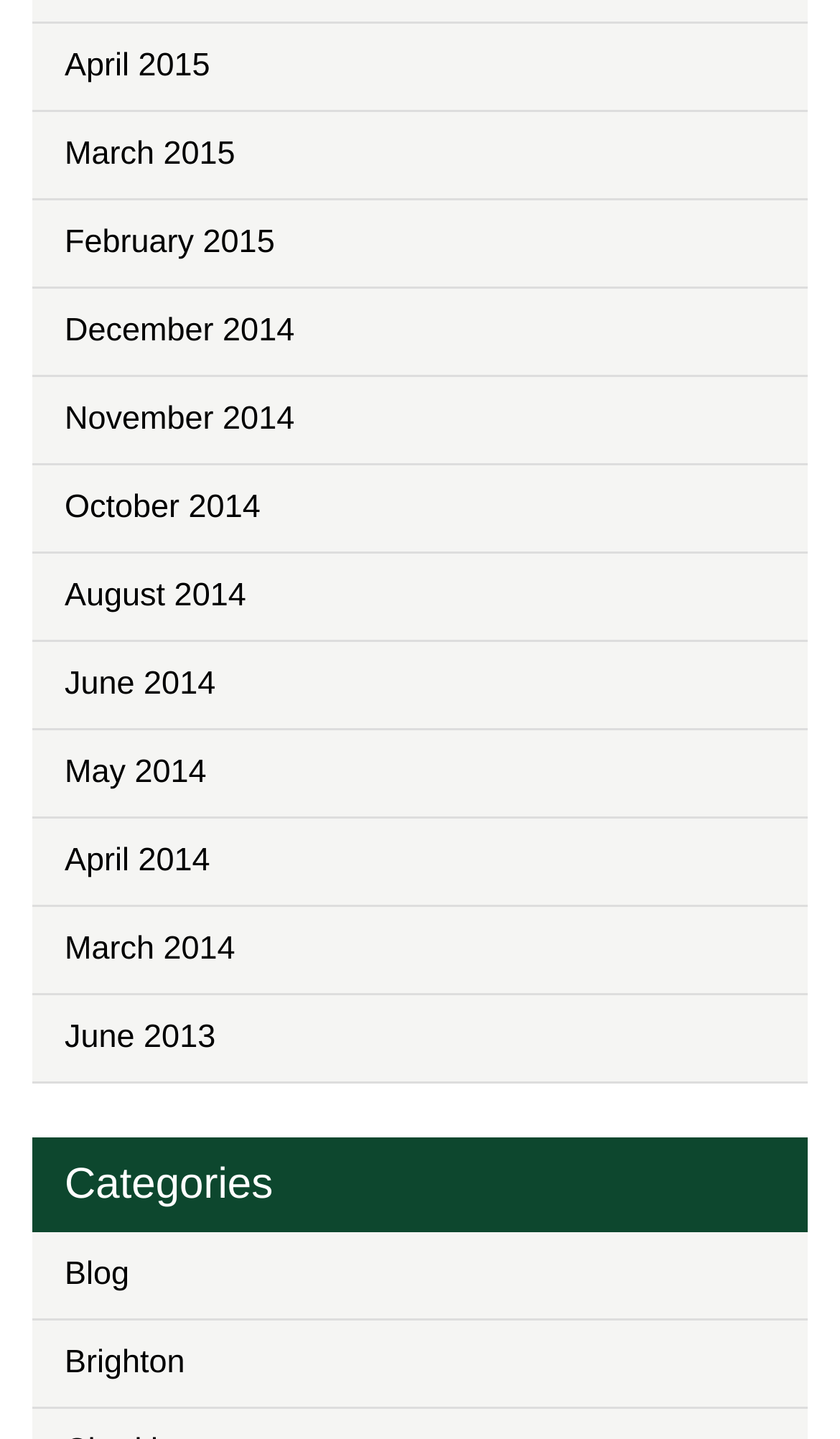What is the earliest month listed?
Using the image, give a concise answer in the form of a single word or short phrase.

June 2013